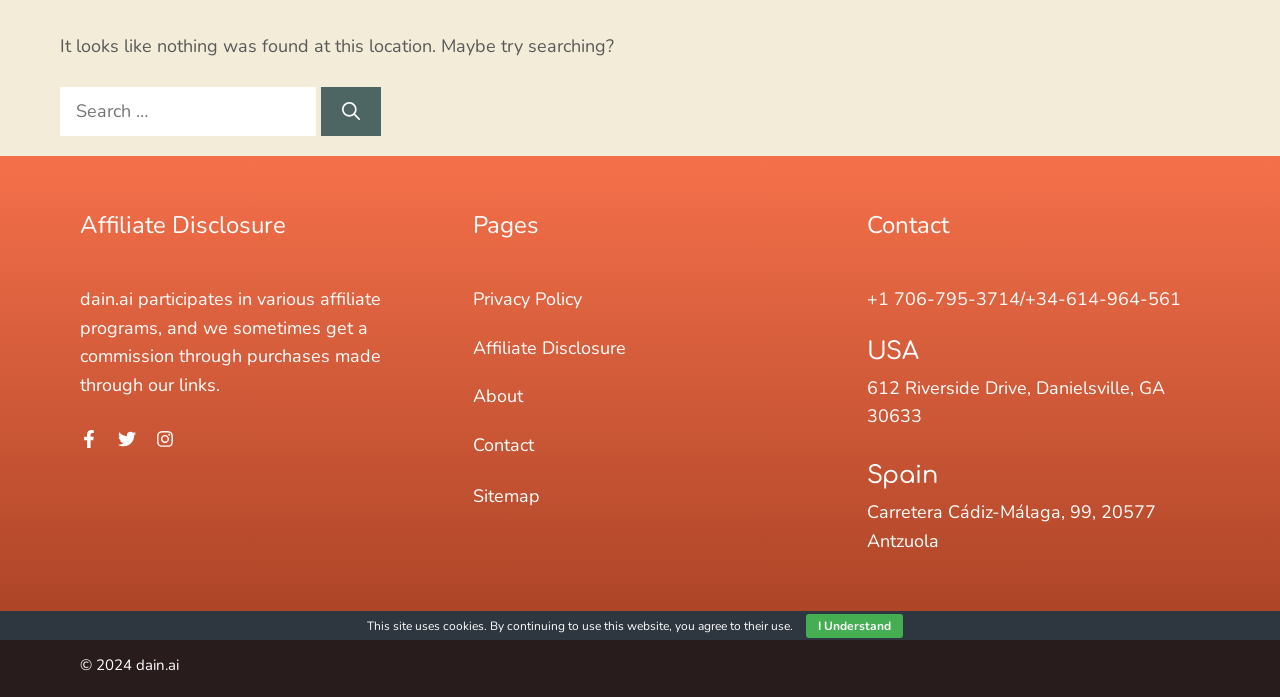Using the description "Sitemap", locate and provide the bounding box of the UI element.

[0.37, 0.694, 0.422, 0.729]